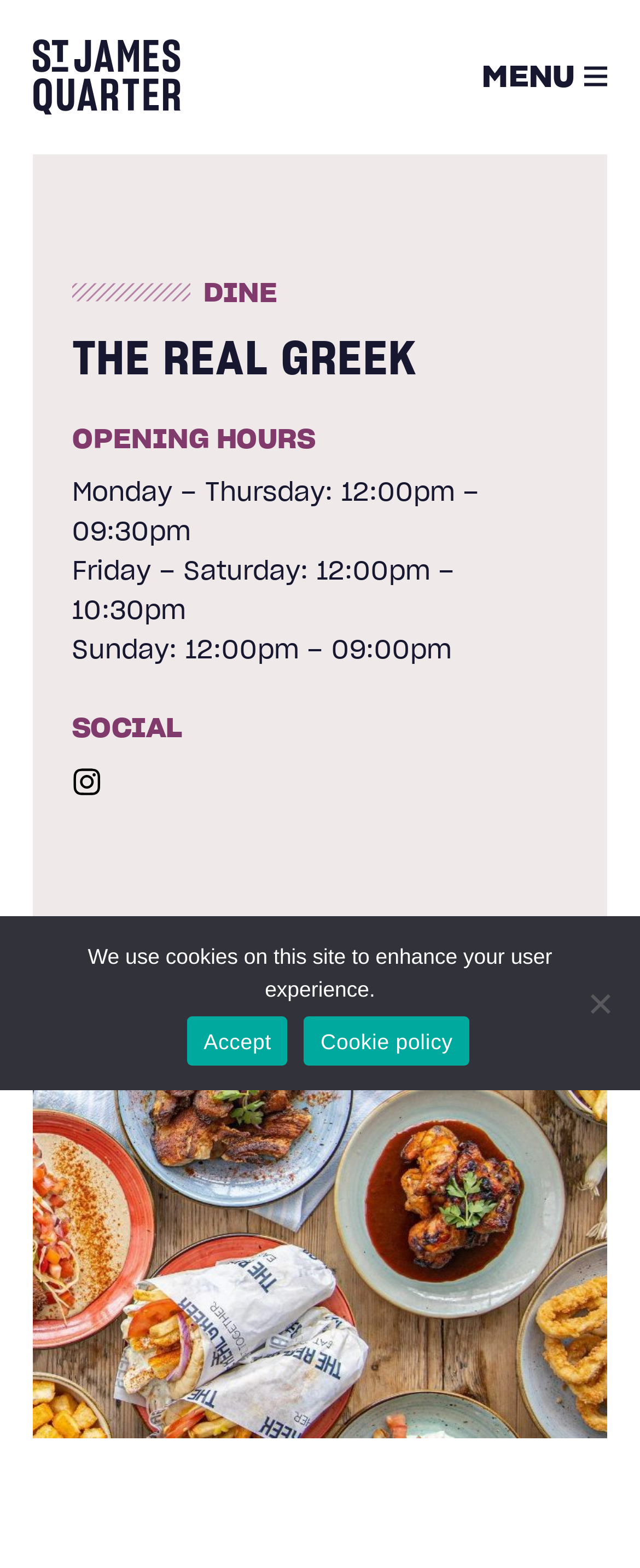Determine the bounding box coordinates of the UI element described by: "alt="St James Quarter"".

[0.051, 0.037, 0.282, 0.058]